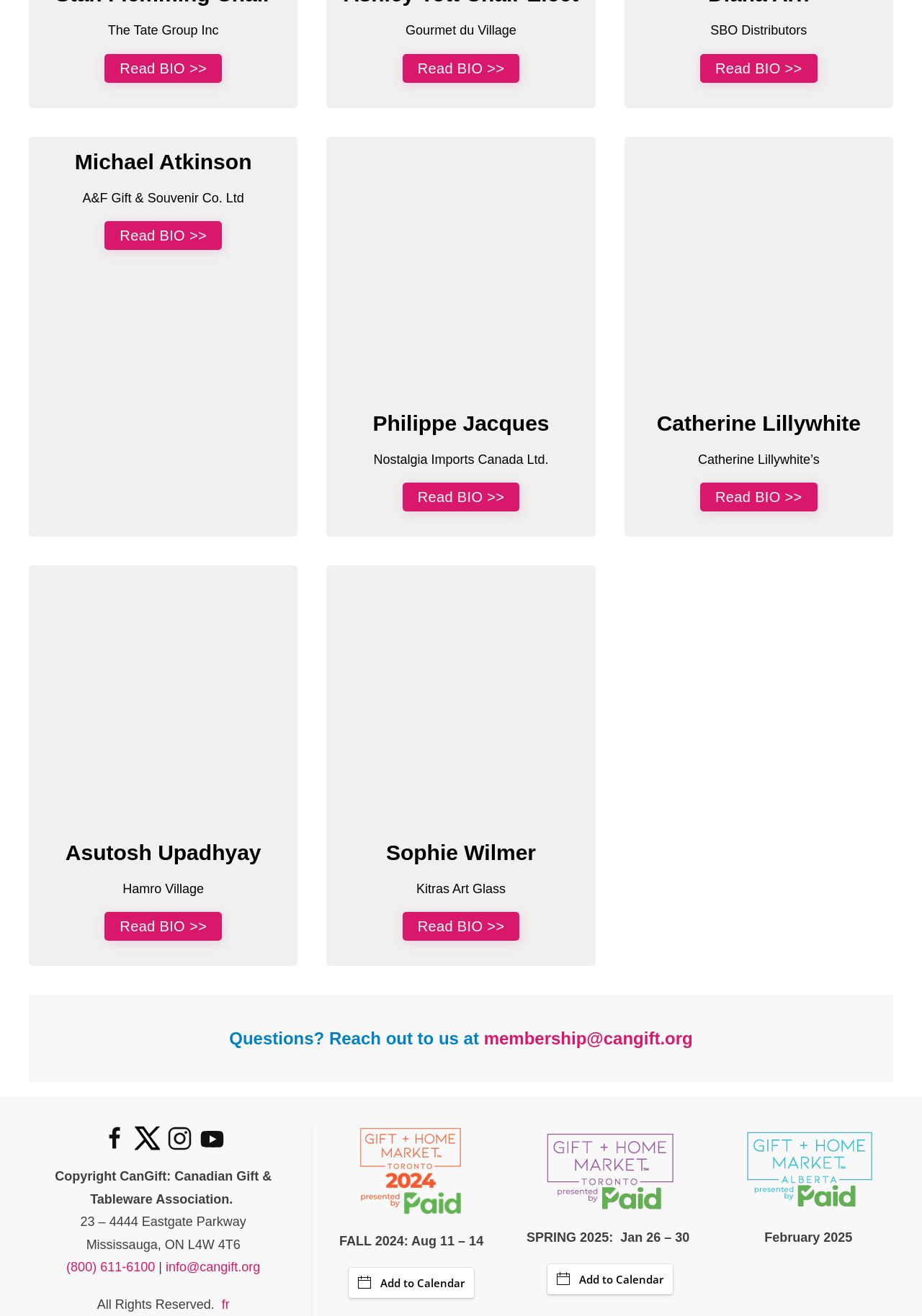Please identify the bounding box coordinates of the element's region that I should click in order to complete the following instruction: "Call (800) 611-6100". The bounding box coordinates consist of four float numbers between 0 and 1, i.e., [left, top, right, bottom].

[0.072, 0.957, 0.168, 0.968]